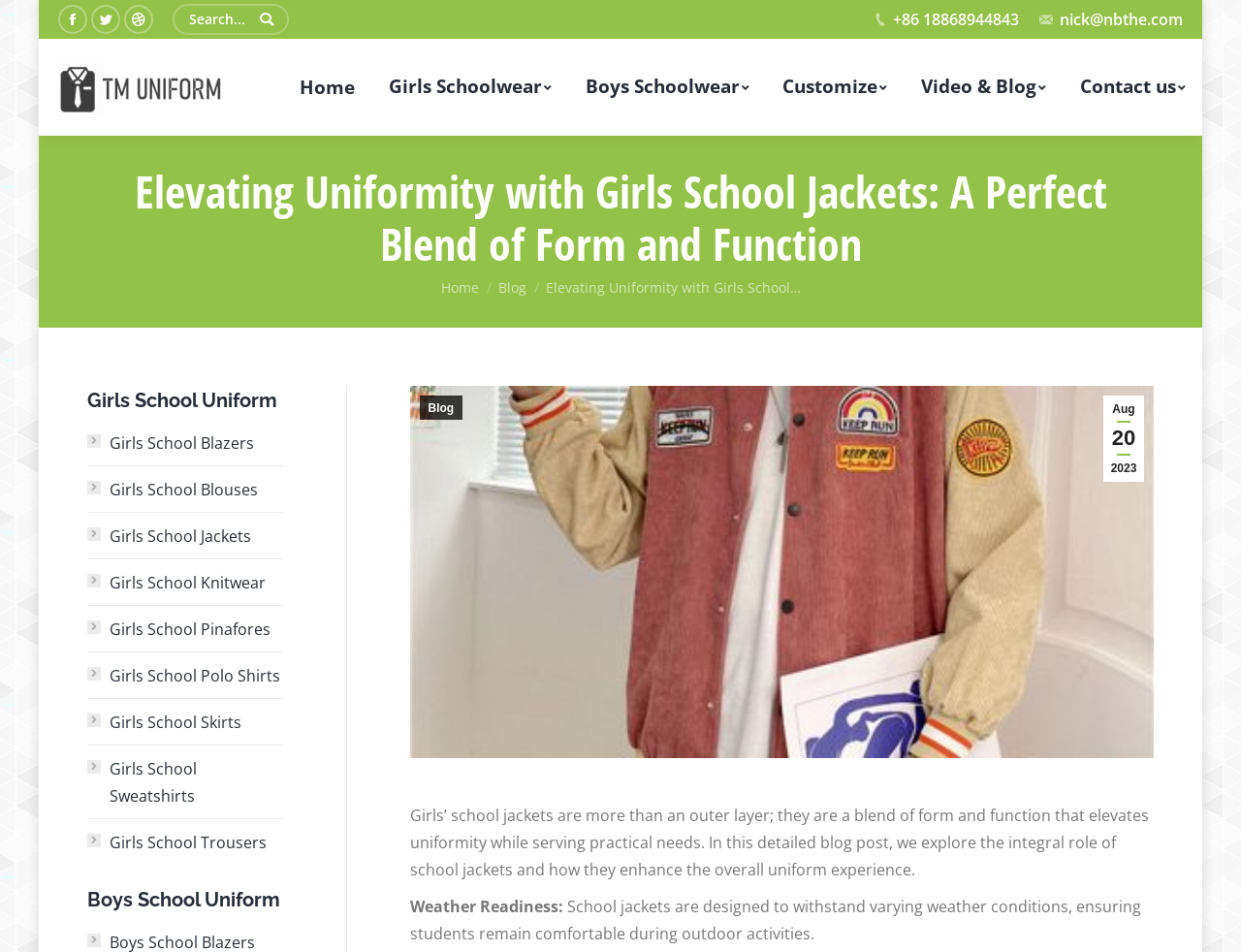Detail the features and information presented on the webpage.

This webpage is about school uniforms, specifically girls' school jackets. At the top left corner, there are three social media links: Facebook, Twitter, and Dribbble. Next to them is a search bar with a magnifying glass icon. On the top right corner, there is a phone number and an email address.

Below the top section, there is a navigation menu with links to different pages, including "Home", "Girls Schoolwear", "Boys Schoolwear", "Customize", "Video & Blog", and "Contact us". Each link has an arrow icon next to it.

The main content of the page is a blog post titled "Elevating Uniformity with Girls School Jackets: A Perfect Blend of Form and Function". The title is followed by a breadcrumb navigation showing the current page's location. Below the title, there is a brief summary of the blog post, which discusses the importance of school jackets in enhancing the overall uniform experience.

To the left of the blog post, there is a sidebar with links to different categories of girls' school uniforms, including blazers, blouses, jackets, knitwear, pinafores, polo shirts, skirts, sweatshirts, and trousers. Each link has a small icon next to it.

Above the sidebar, there is a heading "Girls School Uniform" and below it, there is a heading "Boys School Uniform", although there are no links or content related to boys' school uniforms on this page.

The blog post is divided into sections, with headings such as "Weather Readiness" and a brief description of how school jackets are designed to withstand varying weather conditions. There is also an image on the page, but its content is not described.